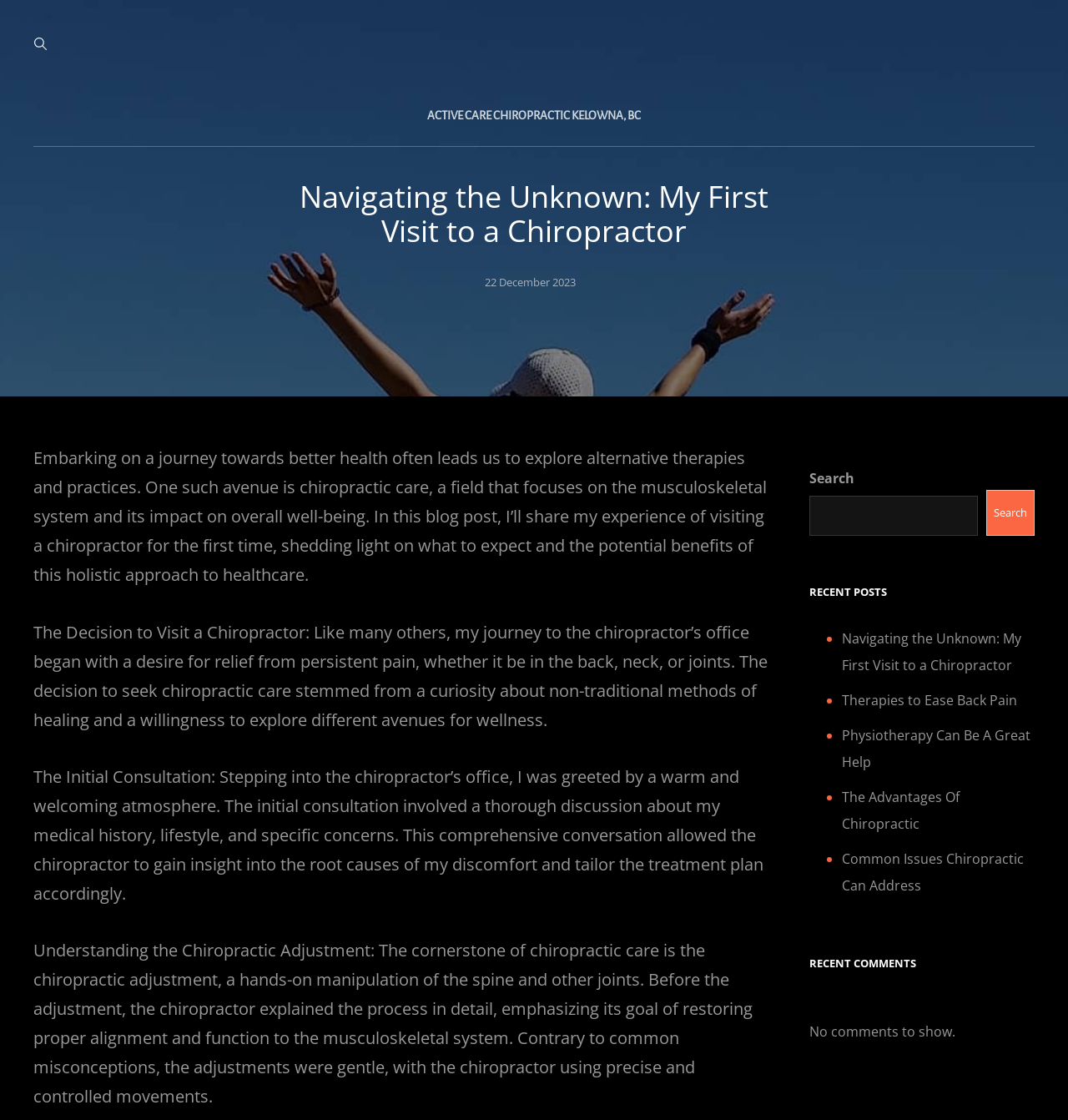Locate the bounding box coordinates of the element I should click to achieve the following instruction: "View the 'ACTIVE CARE CHIROPRACTIC KELOWNA, BC' page".

[0.384, 0.077, 0.616, 0.13]